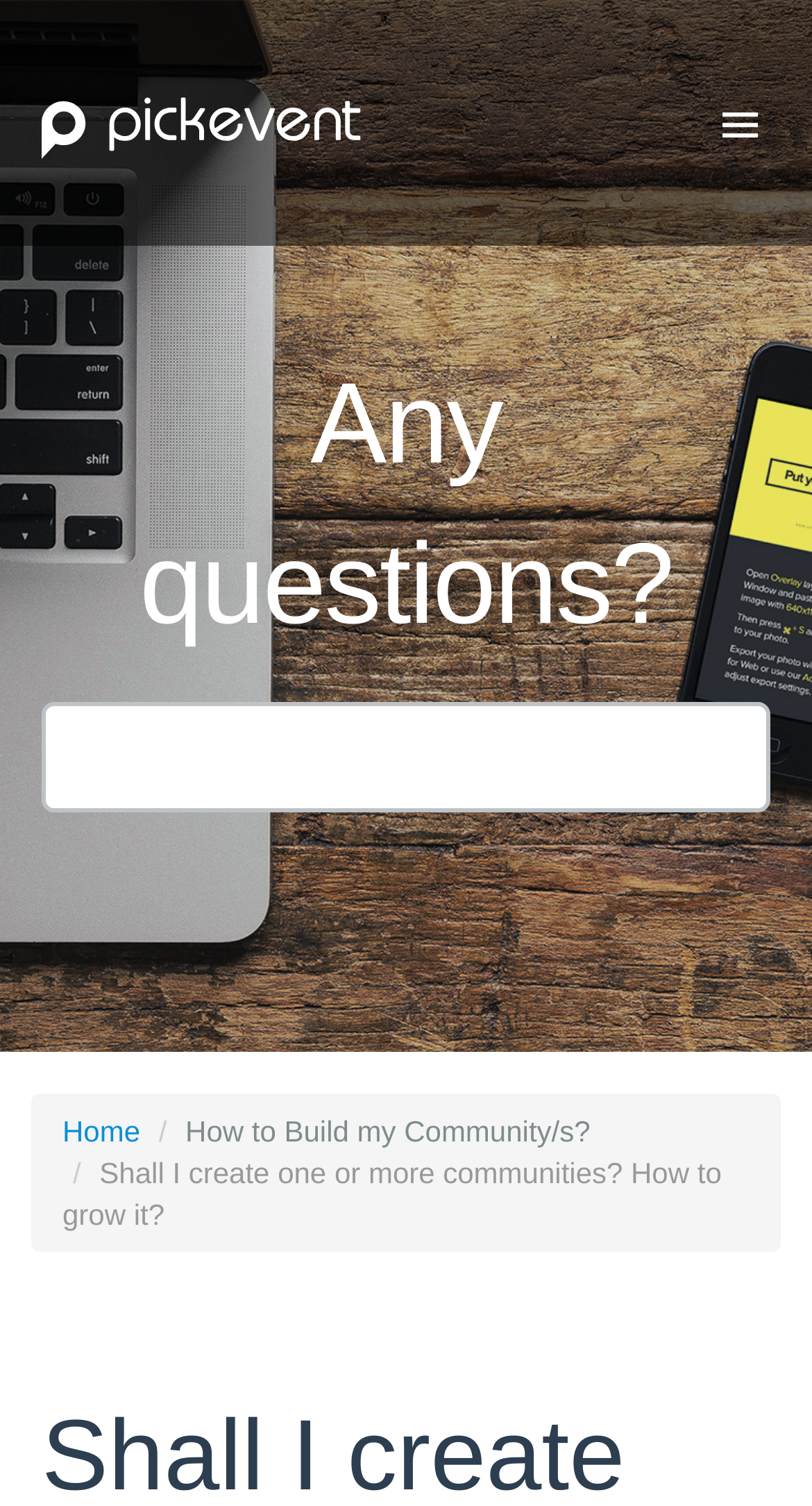Give the bounding box coordinates for the element described by: "Home".

[0.077, 0.74, 0.173, 0.762]